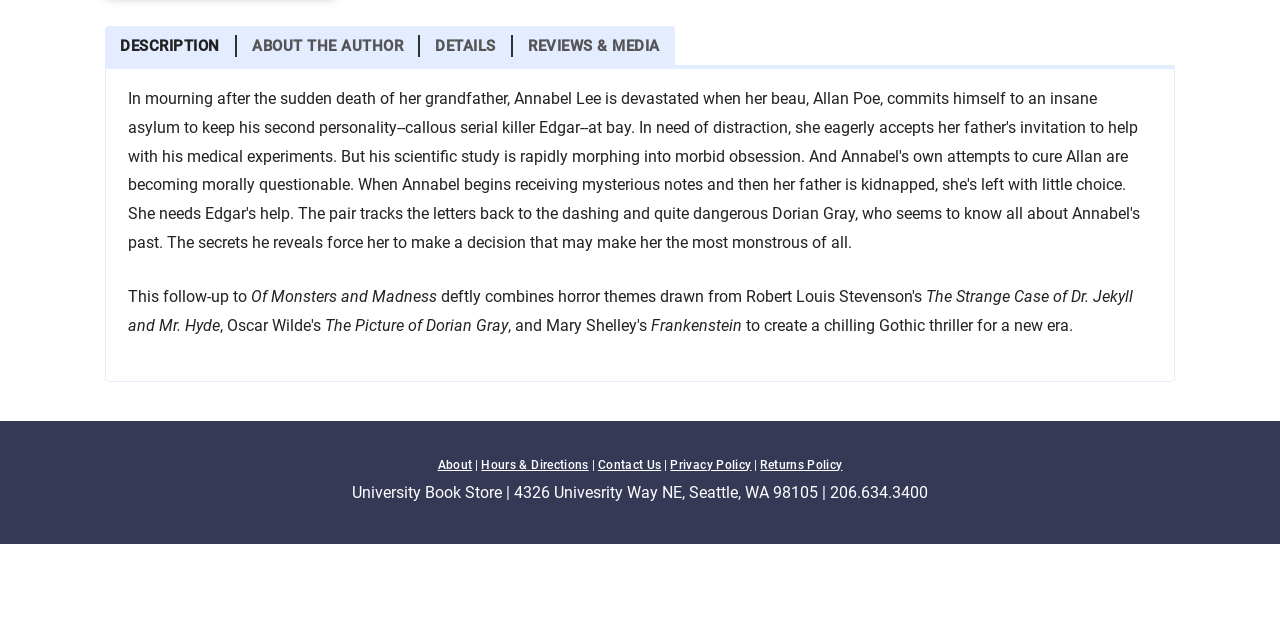Find the bounding box coordinates for the UI element that matches this description: "About the Author".

[0.185, 0.055, 0.328, 0.089]